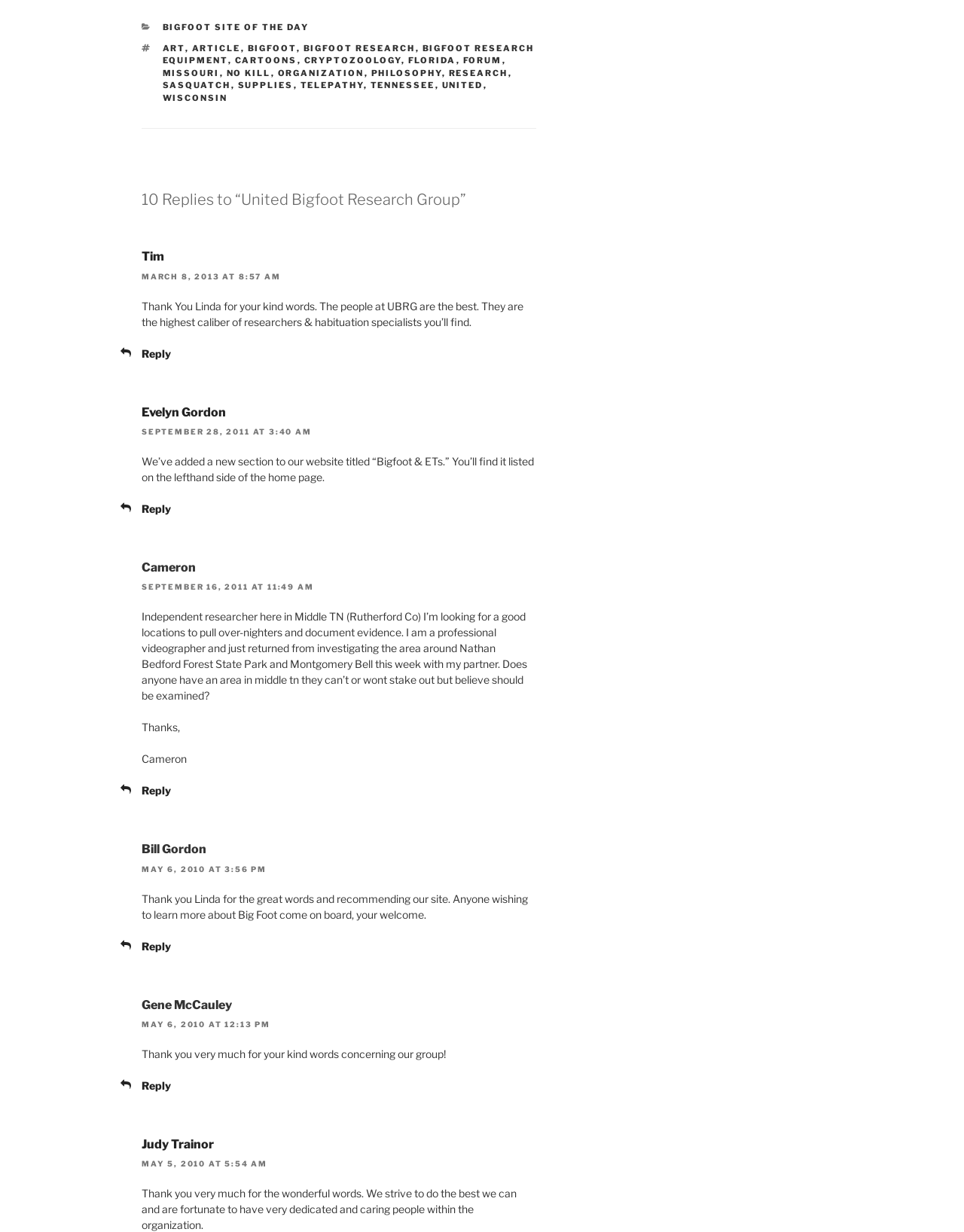Give a concise answer using one word or a phrase to the following question:
What is the profession of the person who wrote 'Independent researcher here in Middle TN...'?

Videographer